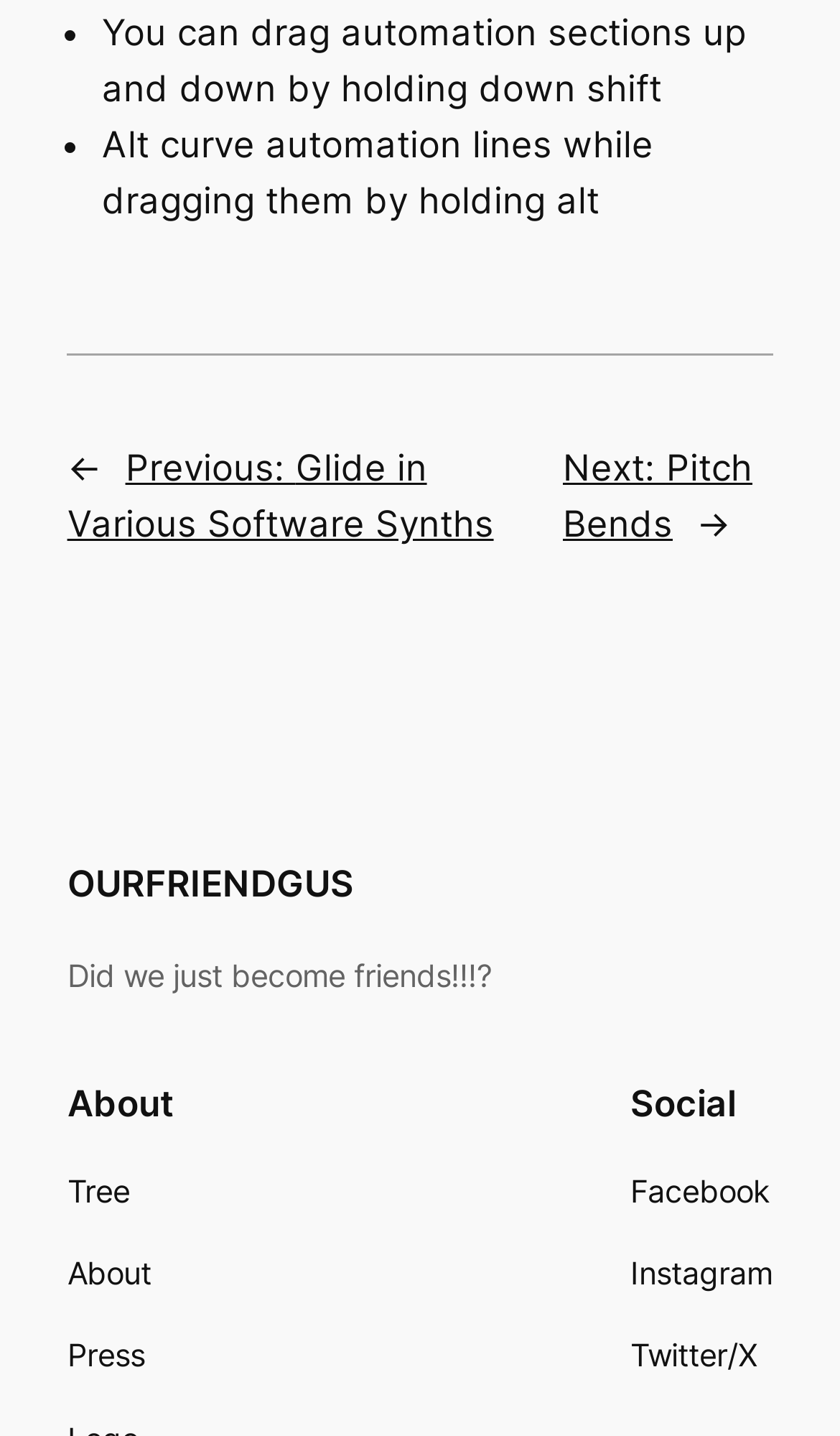With reference to the image, please provide a detailed answer to the following question: What is the text of the first list item?

I found the text of the first list item by looking at the ListMarker element and its adjacent StaticText element with the text 'You can drag automation sections up and down by holding down shift'.